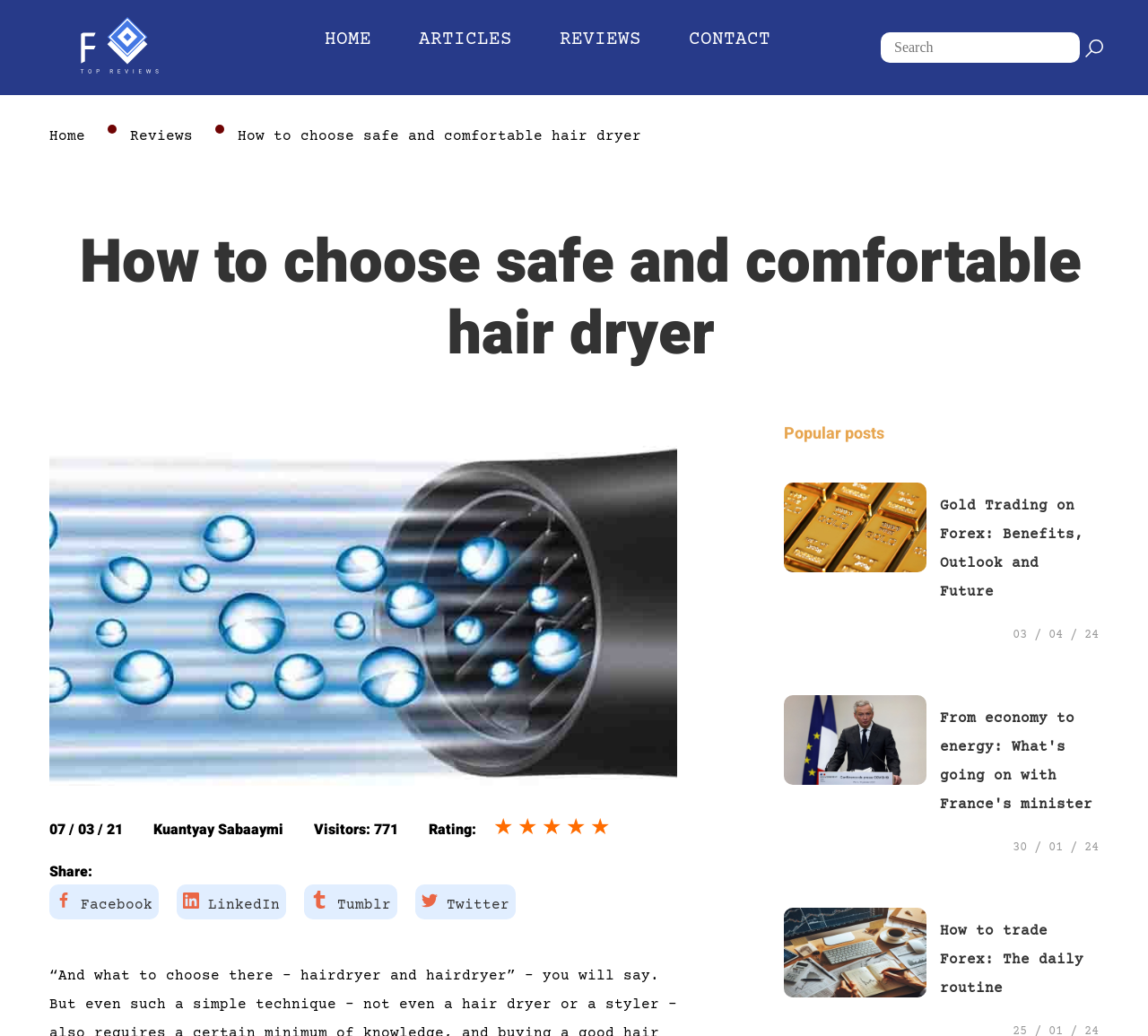Locate the bounding box of the UI element based on this description: "name="search" placeholder="Search"". Provide four float numbers between 0 and 1 as [left, top, right, bottom].

[0.767, 0.031, 0.941, 0.061]